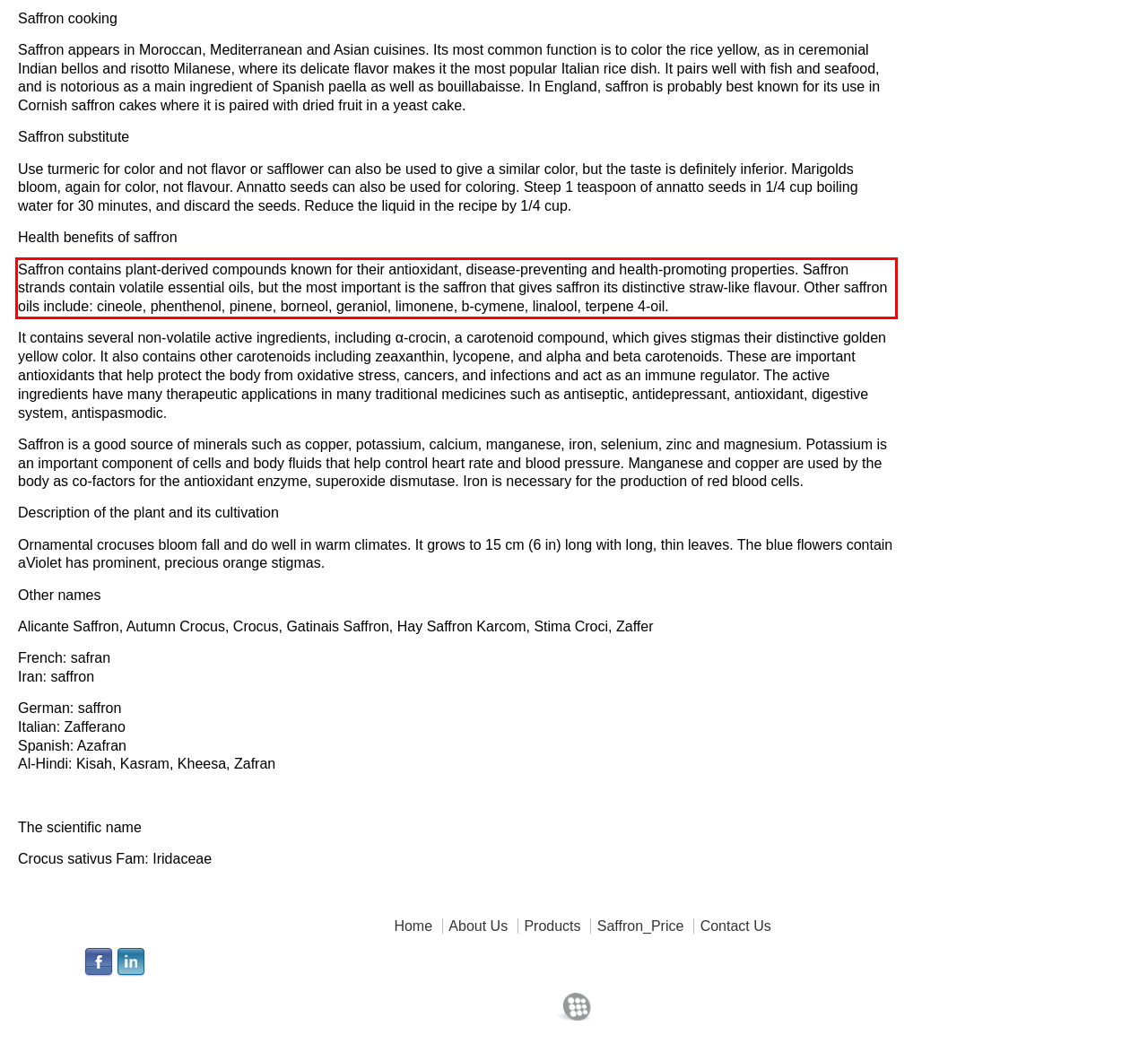You are given a webpage screenshot with a red bounding box around a UI element. Extract and generate the text inside this red bounding box.

Saffron contains plant-derived compounds known for their antioxidant, disease-preventing and health-promoting properties. Saffron strands contain volatile essential oils, but the most important is the saffron that gives saffron its distinctive straw-like flavour. Other saffron oils include: cineole, phenthenol, pinene, borneol, geraniol, limonene, b-cymene, linalool, terpene 4-oil.